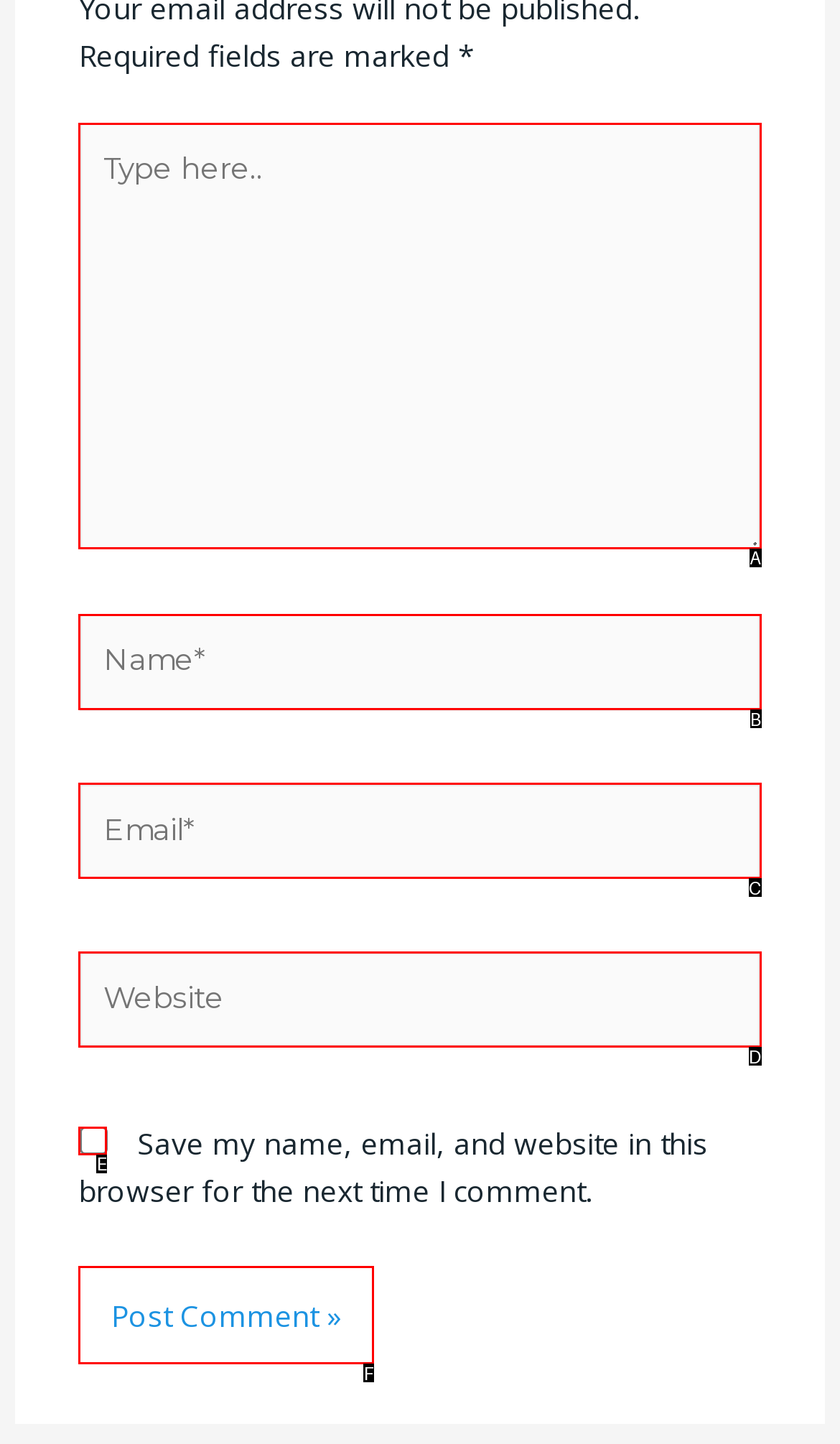Match the HTML element to the given description: parent_node: Name* name="author" placeholder="Name*"
Indicate the option by its letter.

B